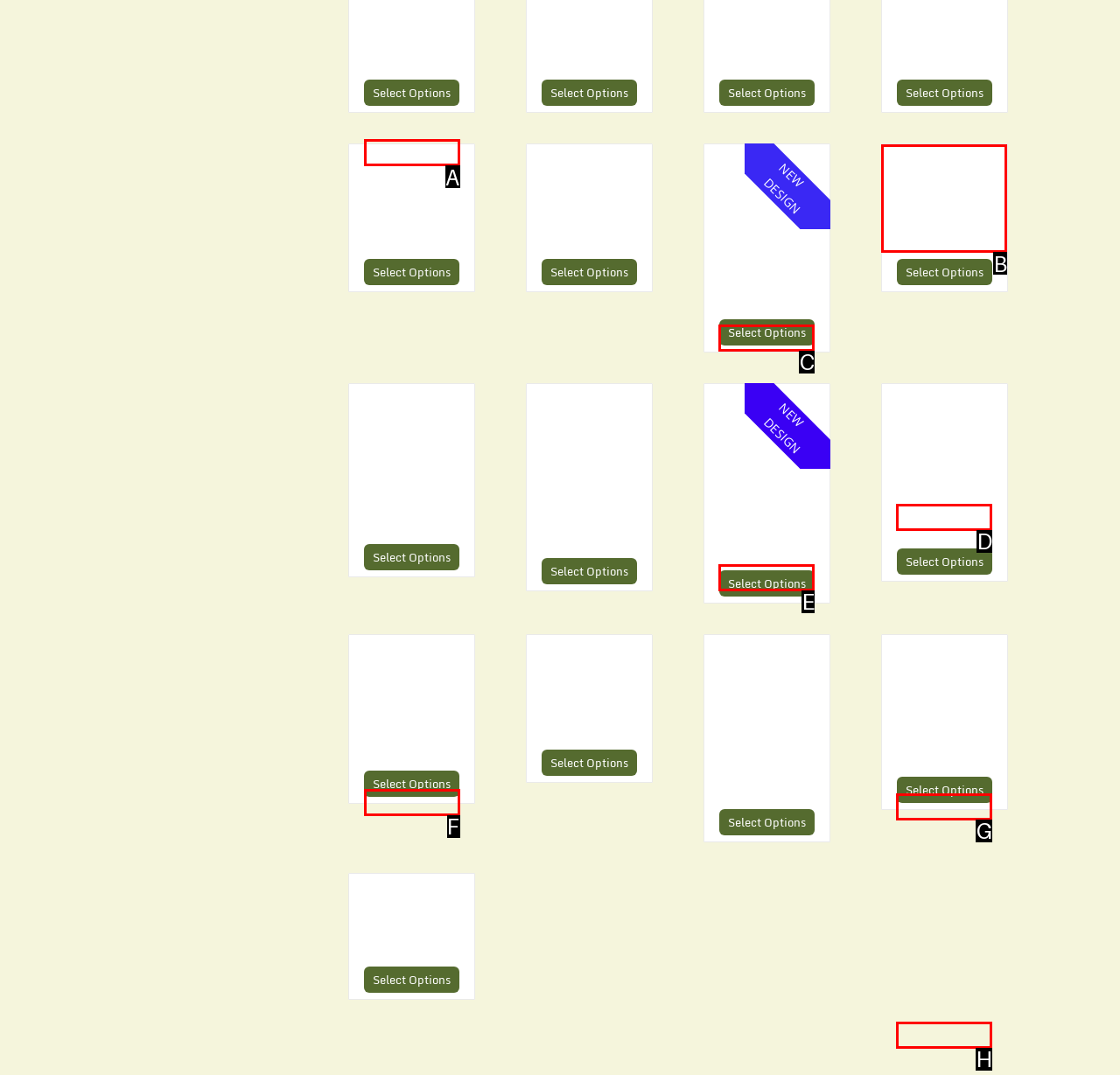Indicate which HTML element you need to click to complete the task: Check Soprano Shirt -s9 options. Provide the letter of the selected option directly.

B